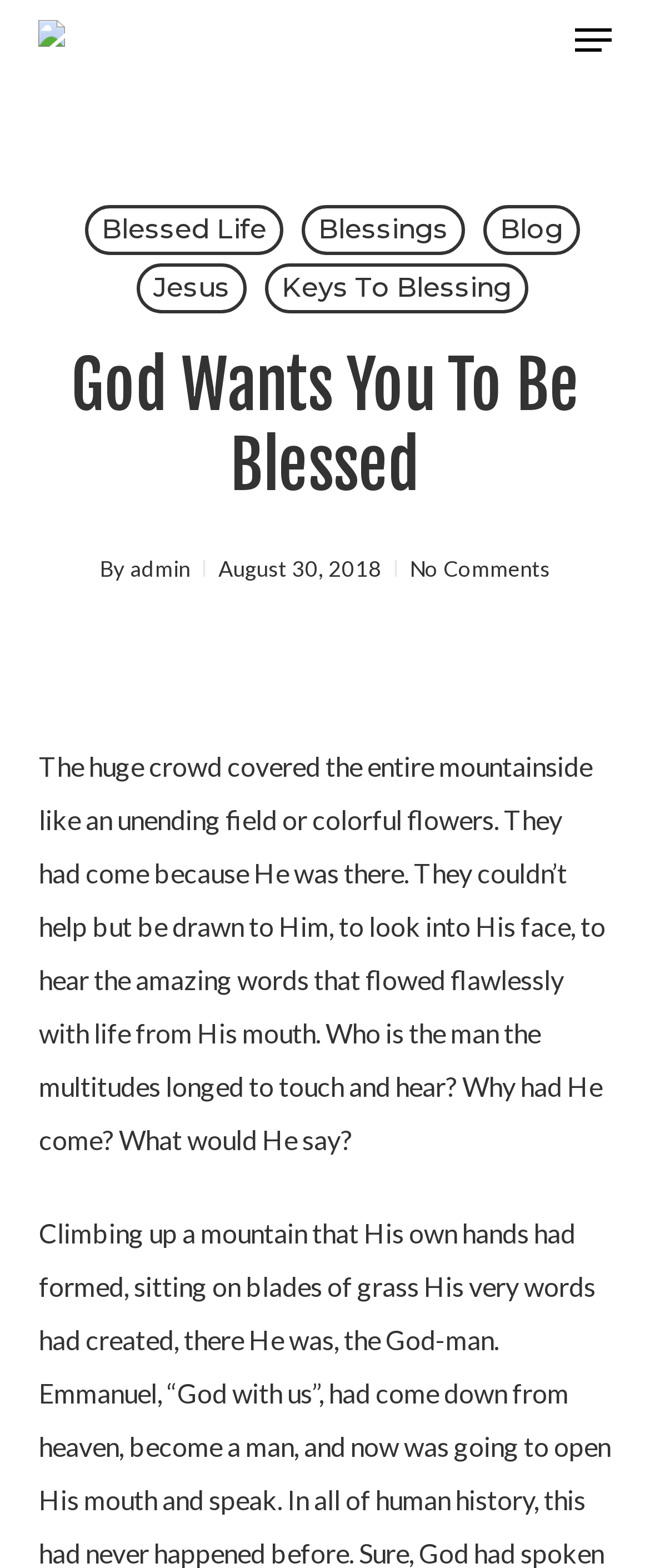Please determine the bounding box coordinates of the element's region to click for the following instruction: "Read the blog".

[0.744, 0.131, 0.892, 0.163]